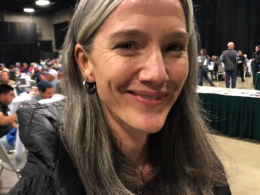Utilize the details in the image to give a detailed response to the question: What is notable about the woman's hair?

The woman's hair is notable for having noticeable gray streaks, which are visible in the image, suggesting that she may be of a certain age or has experienced some degree of hair graying.